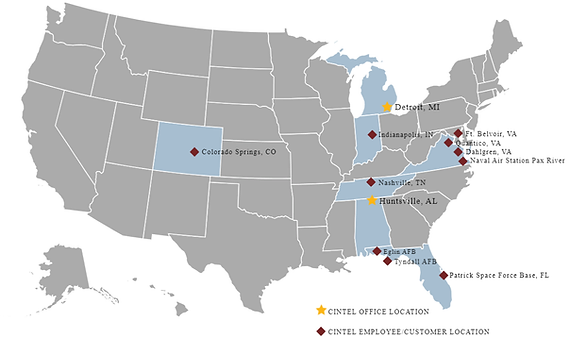What shape represents Cintel employee customer locations?
Please look at the screenshot and answer using one word or phrase.

Red diamonds